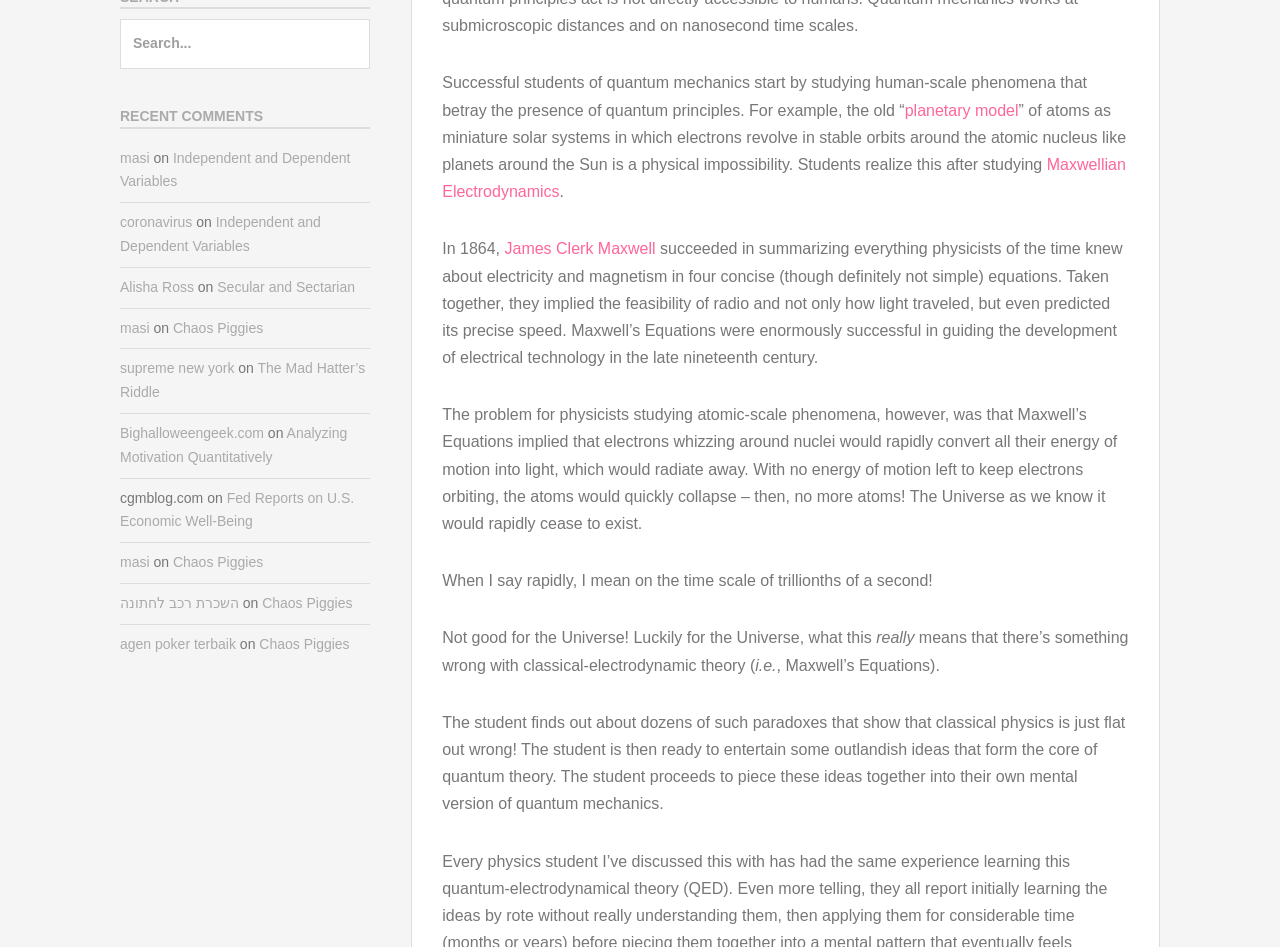Who is mentioned as a key figure in the development of electrical technology?
Look at the image and provide a short answer using one word or a phrase.

James Clerk Maxwell